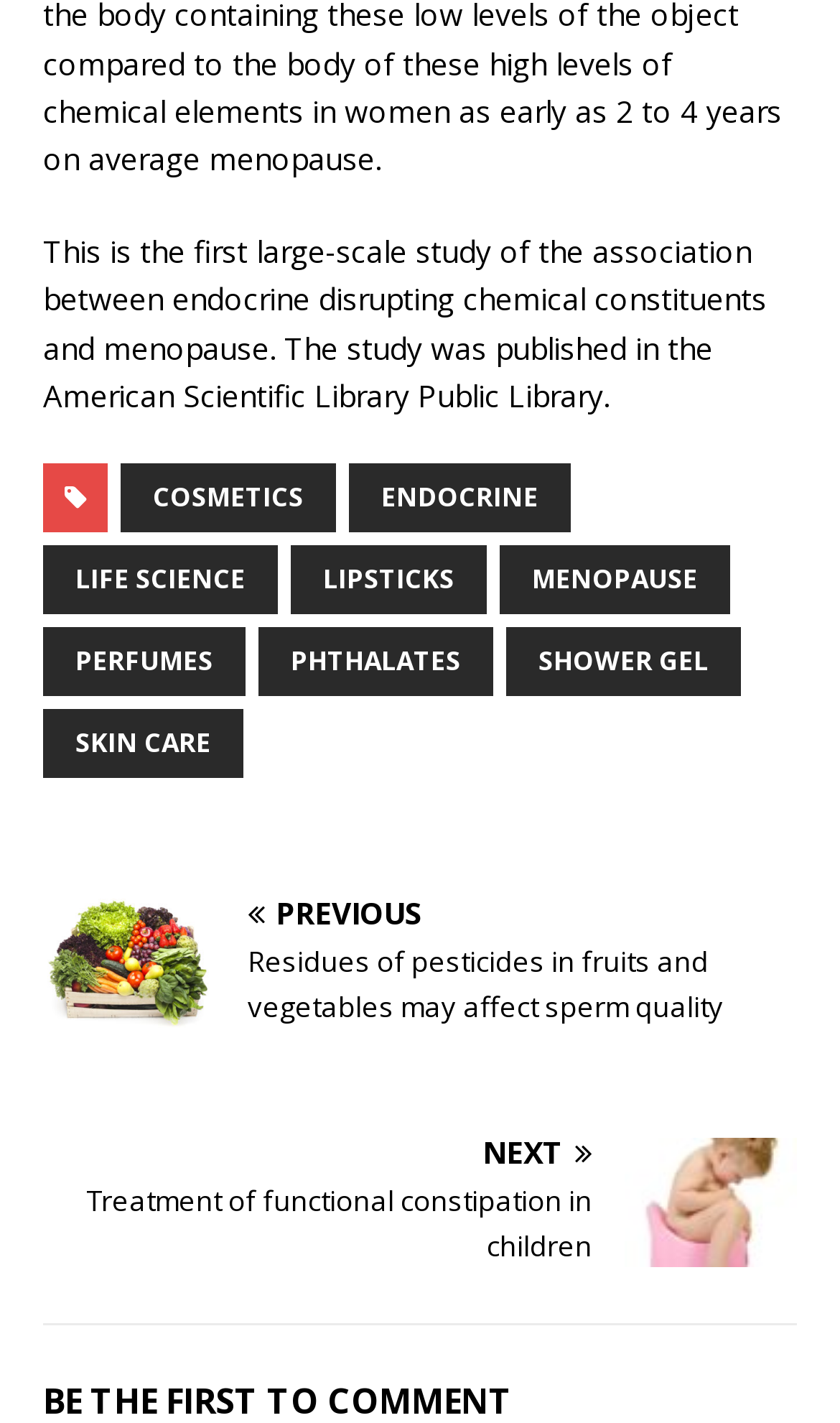Please identify the bounding box coordinates of the clickable element to fulfill the following instruction: "View article about Residues of pesticides in fruits and vegetables may affect sperm quality". The coordinates should be four float numbers between 0 and 1, i.e., [left, top, right, bottom].

[0.051, 0.632, 0.949, 0.724]